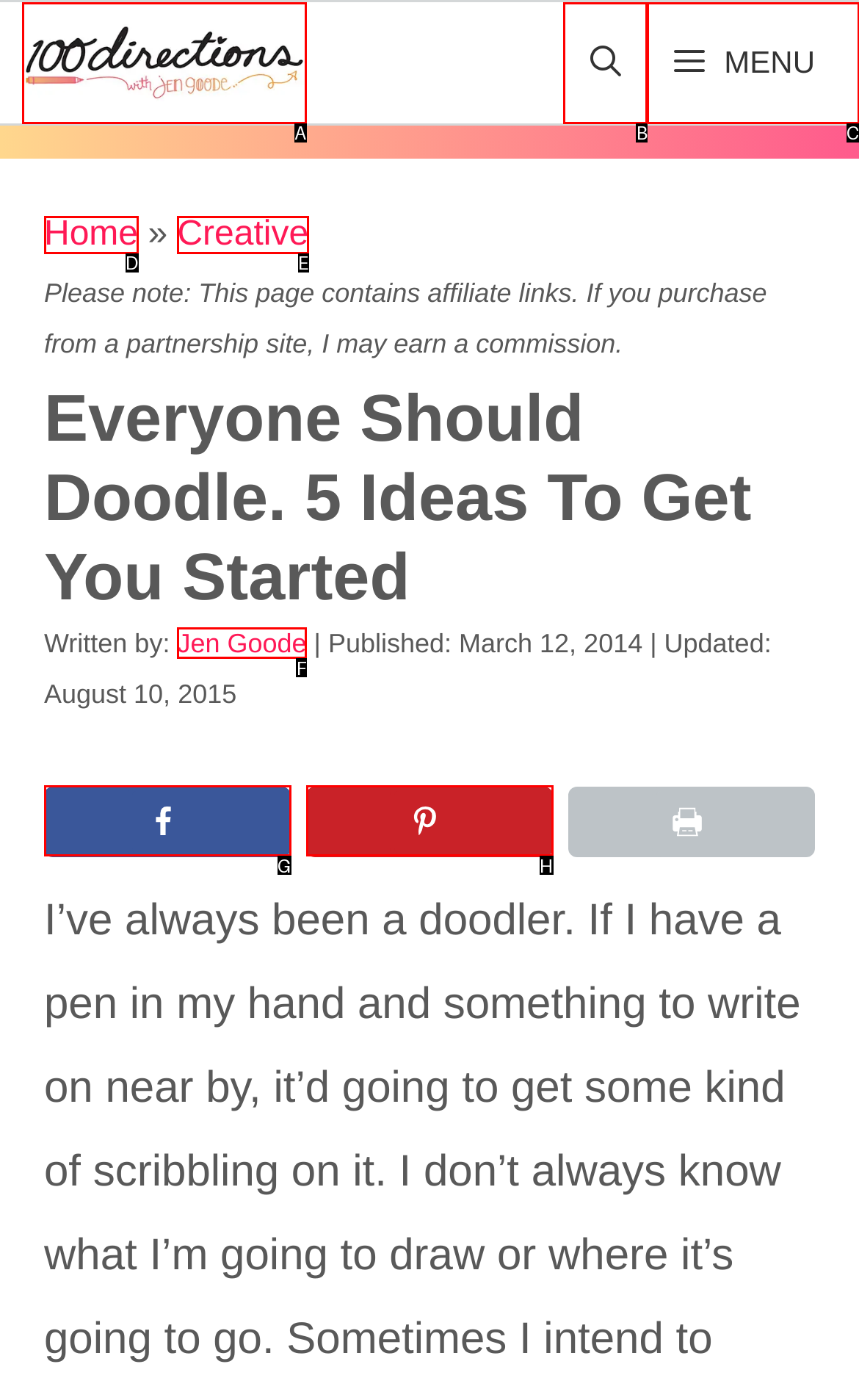Given the description: title="100 Directions", pick the option that matches best and answer with the corresponding letter directly.

A